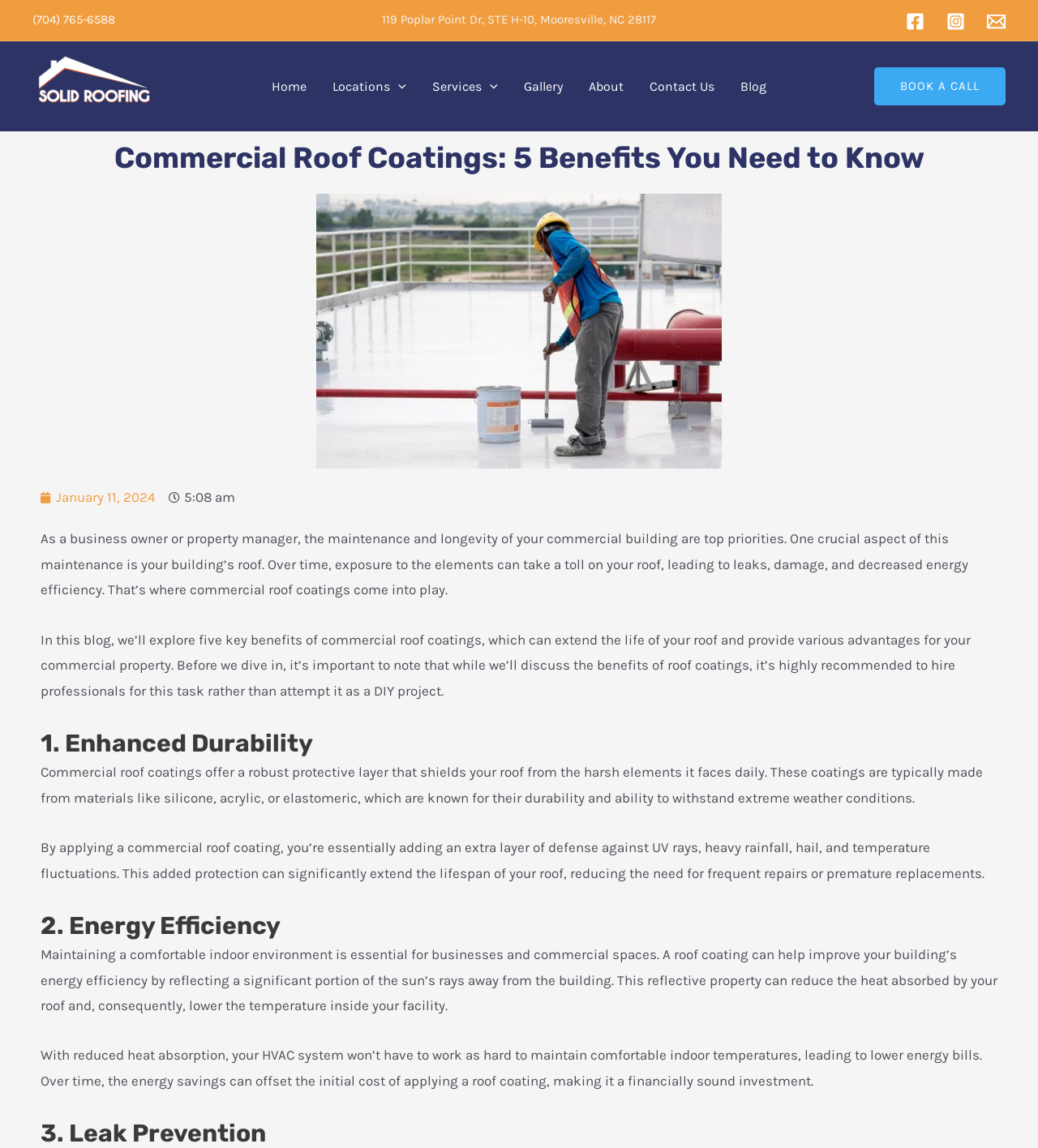Identify the bounding box coordinates of the part that should be clicked to carry out this instruction: "Go to Home page".

[0.25, 0.05, 0.308, 0.1]